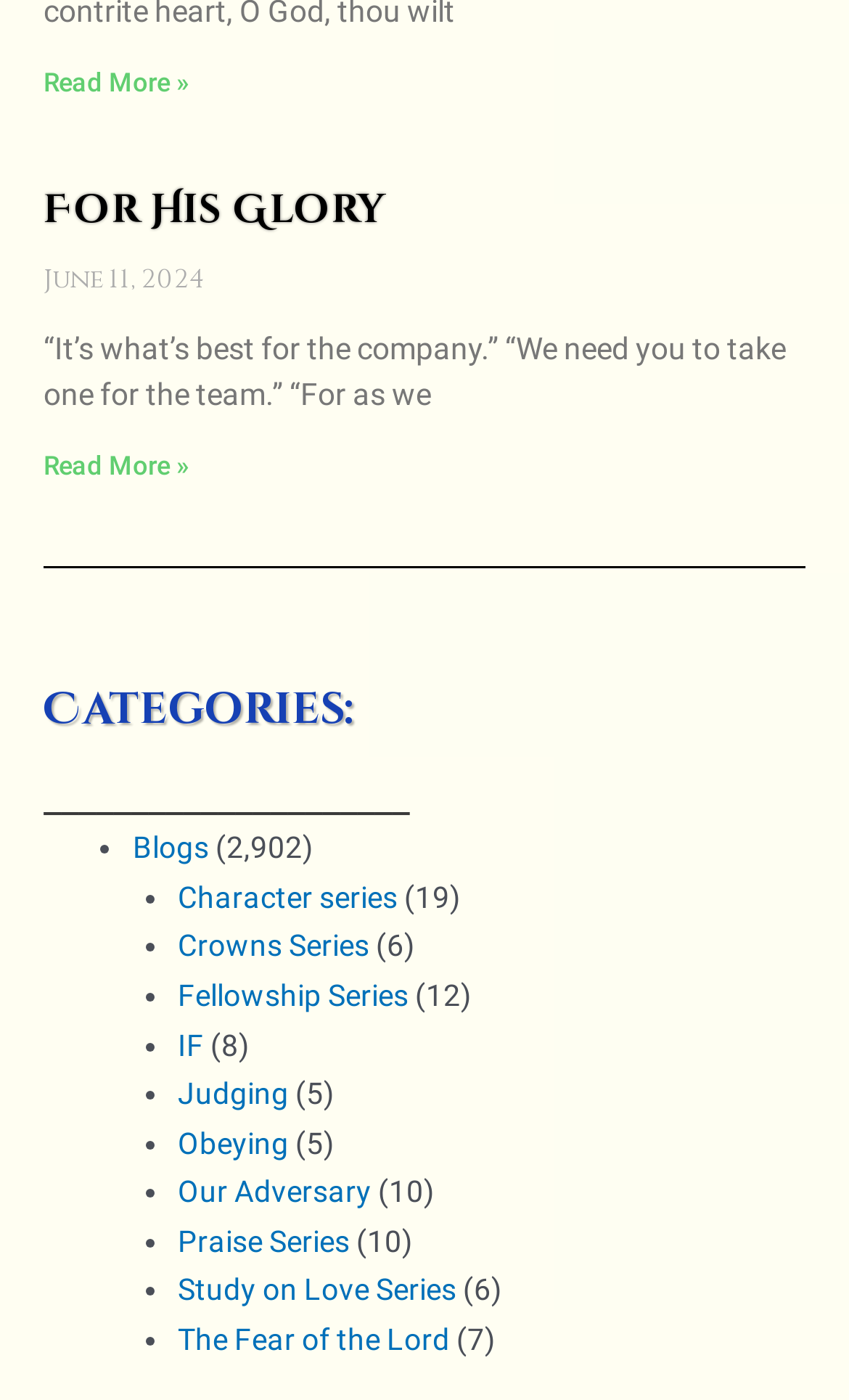Using the provided element description, identify the bounding box coordinates as (top-left x, top-left y, bottom-right x, bottom-right y). Ensure all values are between 0 and 1. Description: For His Glory

[0.051, 0.131, 0.454, 0.169]